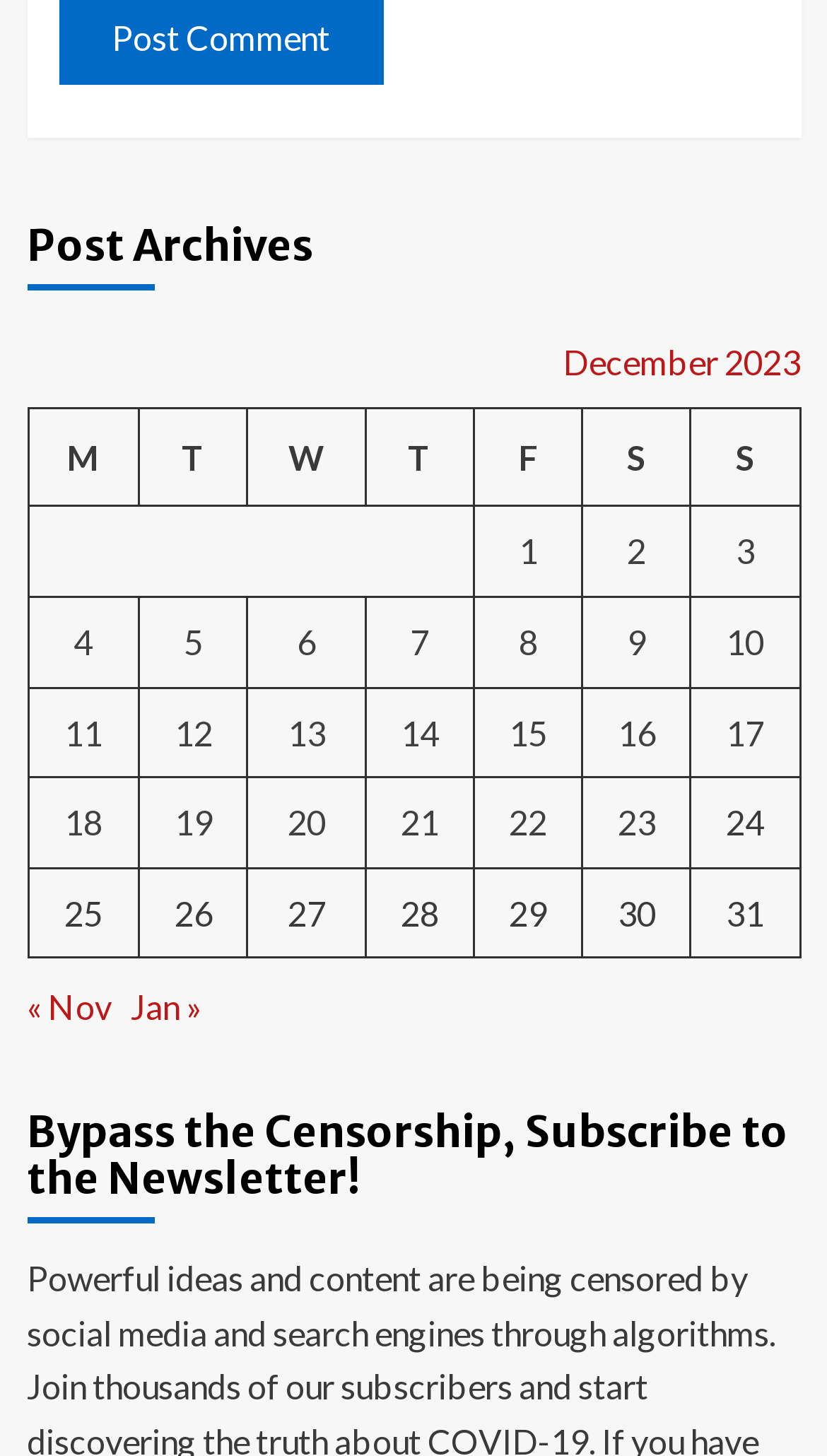Find the bounding box coordinates of the clickable area that will achieve the following instruction: "View posts published on December 17, 2023".

[0.878, 0.489, 0.924, 0.516]